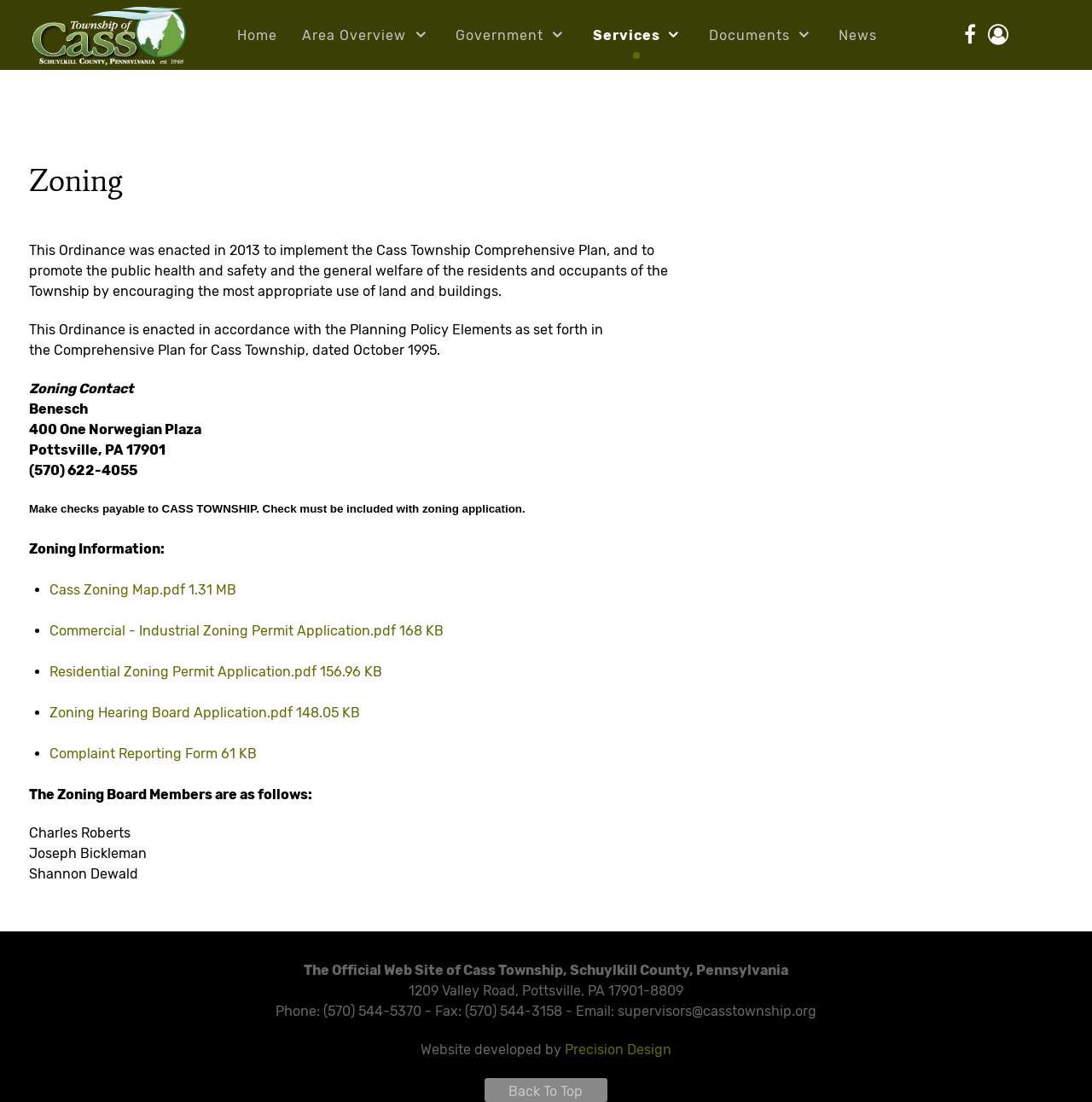Given the element description Precision Design, identify the bounding box coordinates for the UI element on the webpage screenshot. The format should be (top-left x, top-left y, bottom-right x, bottom-right y), with values between 0 and 1.

[0.517, 0.945, 0.615, 0.96]